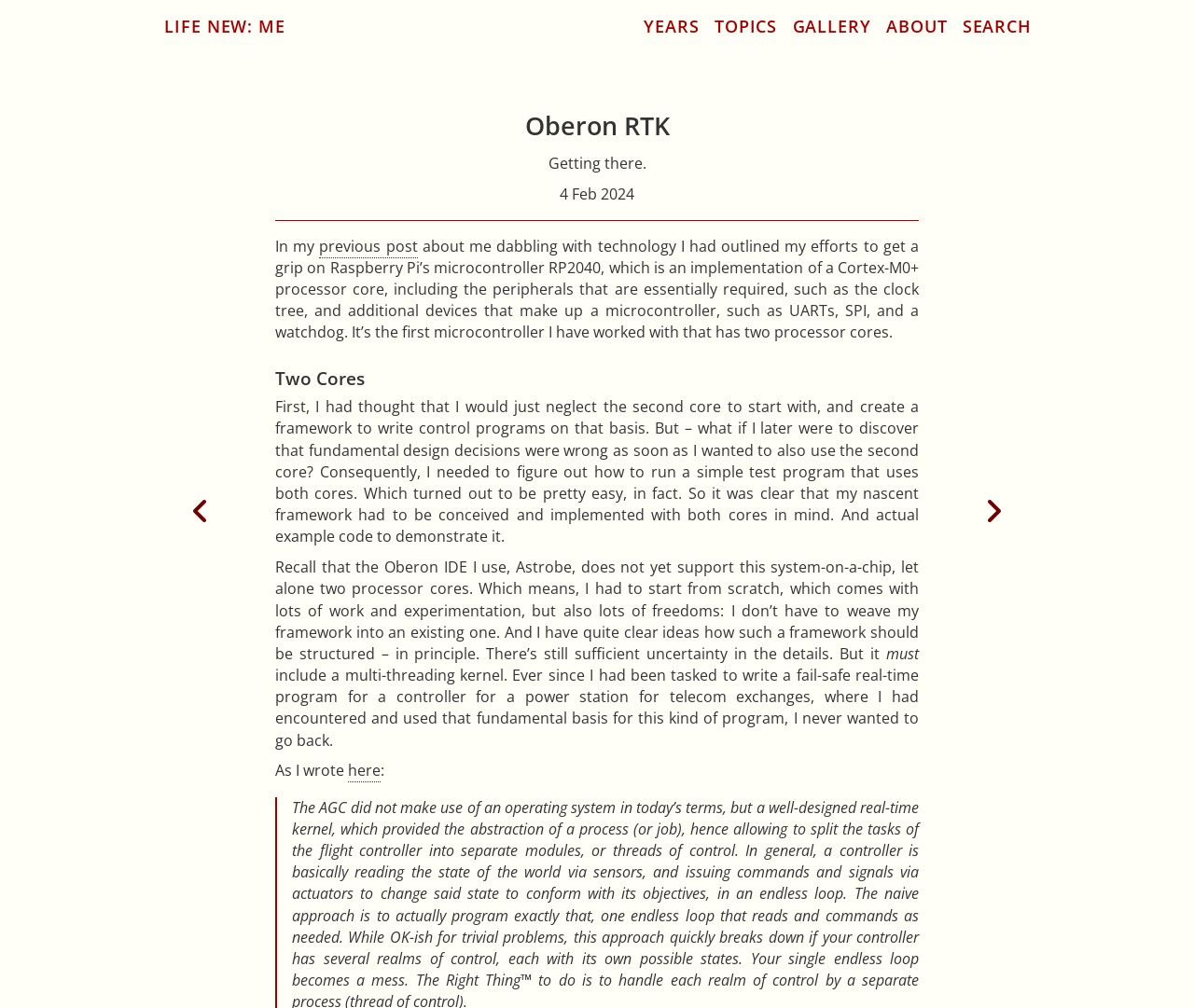Please indicate the bounding box coordinates of the element's region to be clicked to achieve the instruction: "Click on the 'YEARS' link". Provide the coordinates as four float numbers between 0 and 1, i.e., [left, top, right, bottom].

[0.537, 0.015, 0.586, 0.037]